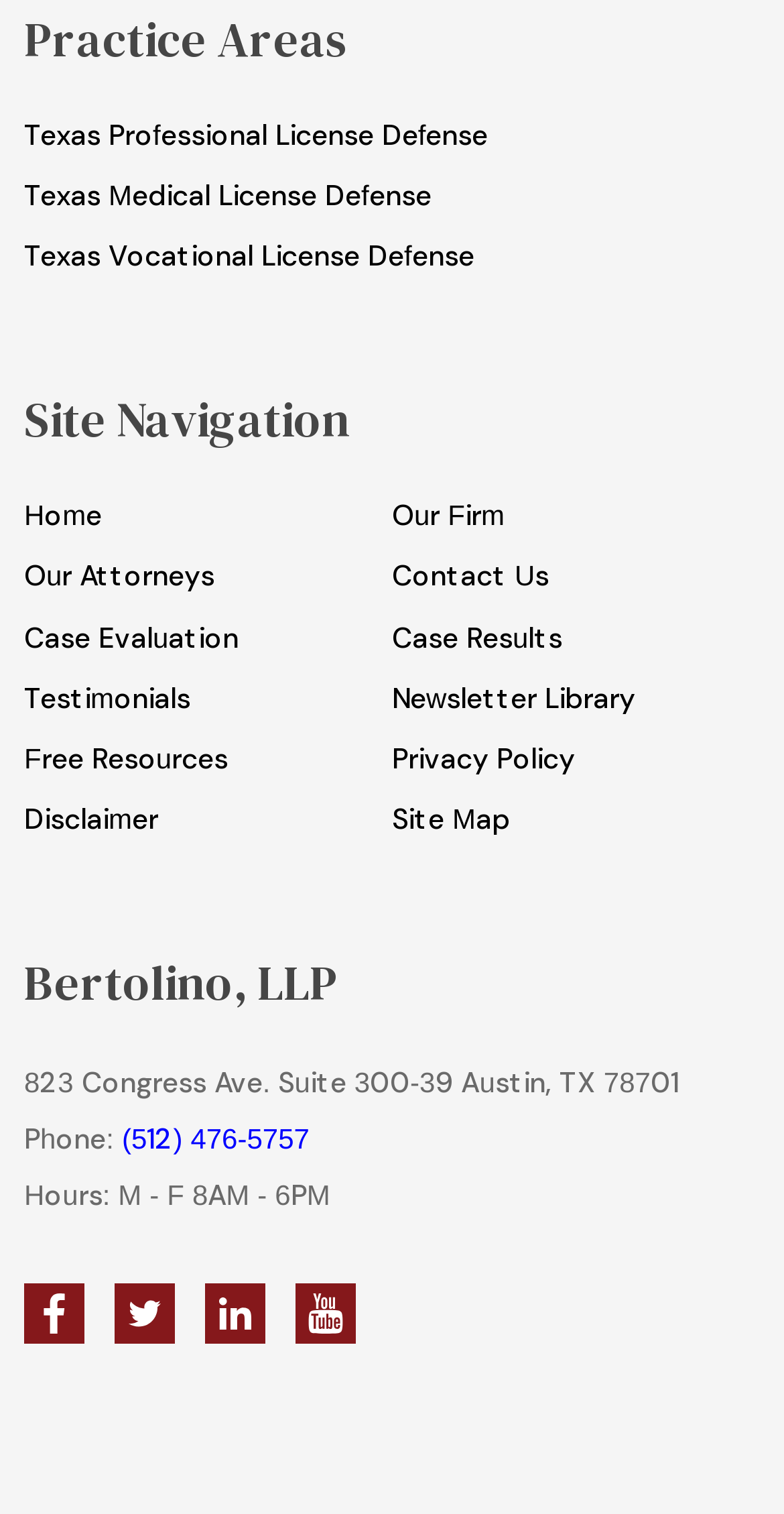Given the element description: "Contact Us", predict the bounding box coordinates of this UI element. The coordinates must be four float numbers between 0 and 1, given as [left, top, right, bottom].

[0.5, 0.365, 0.7, 0.398]